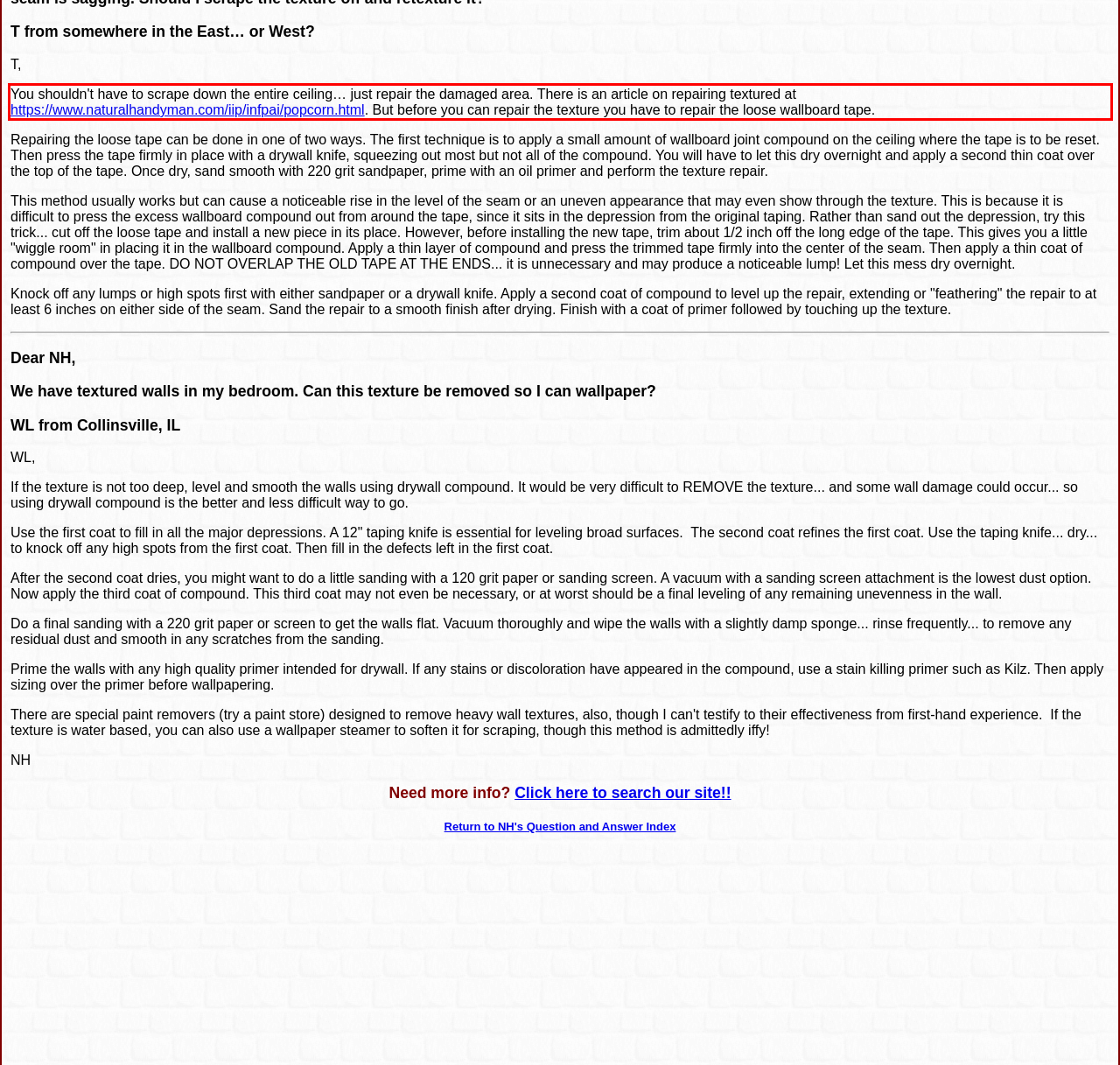Given a screenshot of a webpage, identify the red bounding box and perform OCR to recognize the text within that box.

You shouldn't have to scrape down the entire ceiling… just repair the damaged area. There is an article on repairing textured at https://www.naturalhandyman.com/iip/infpai/popcorn.html. But before you can repair the texture you have to repair the loose wallboard tape.